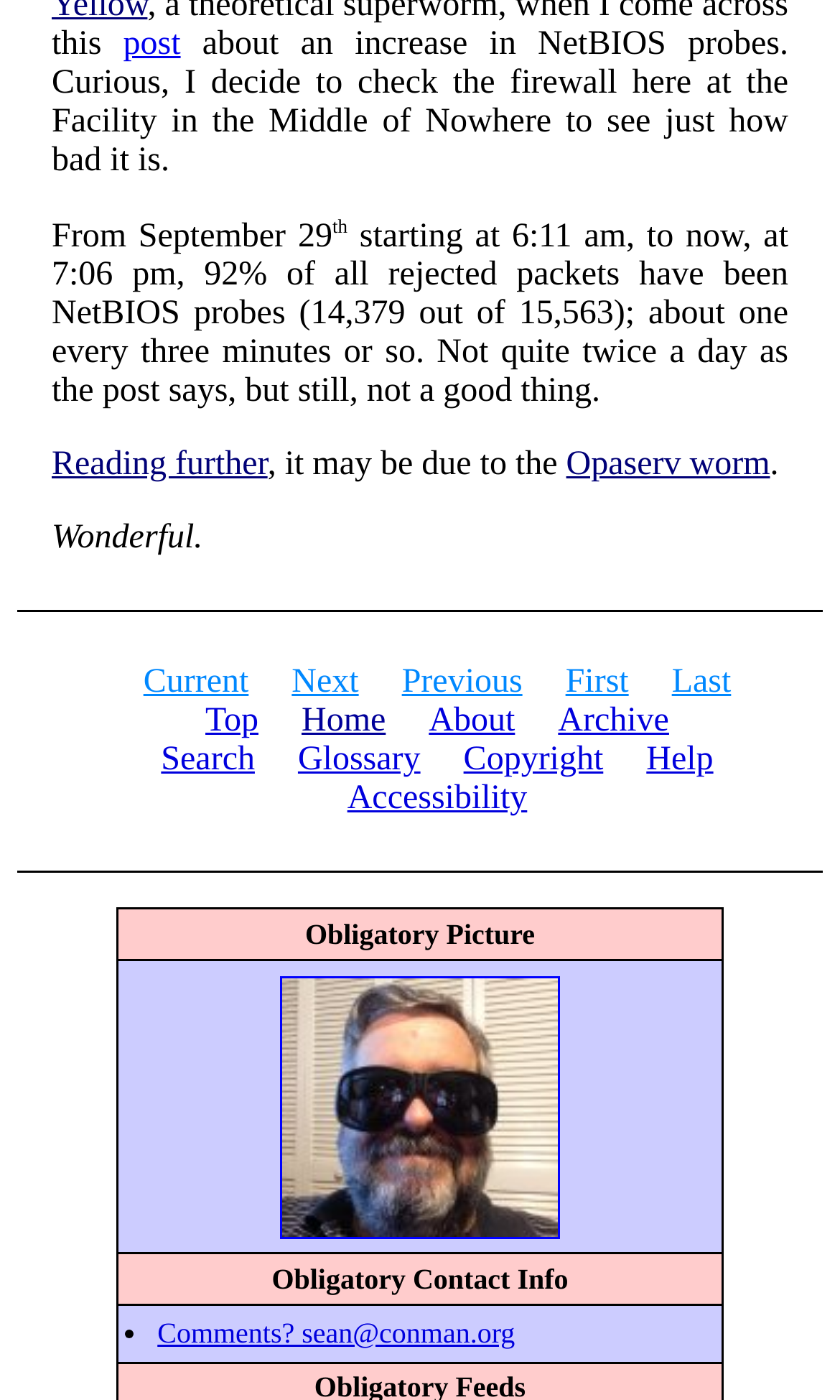Please find the bounding box for the UI element described by: "Opaserv worm".

[0.674, 0.319, 0.917, 0.345]